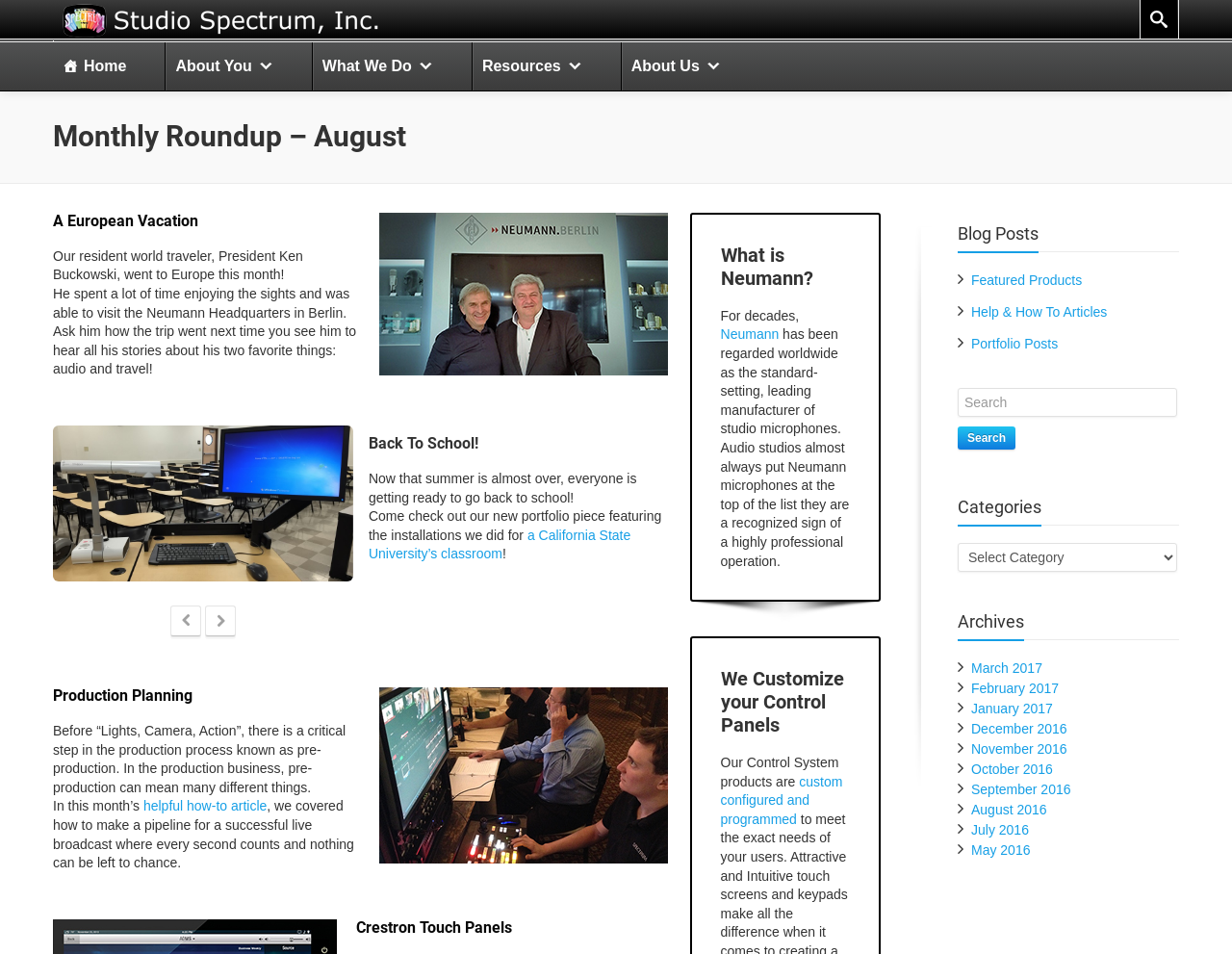What is the topic of the 'A European Vacation' section?
Using the visual information, answer the question in a single word or phrase.

President Ken Buckowski's trip